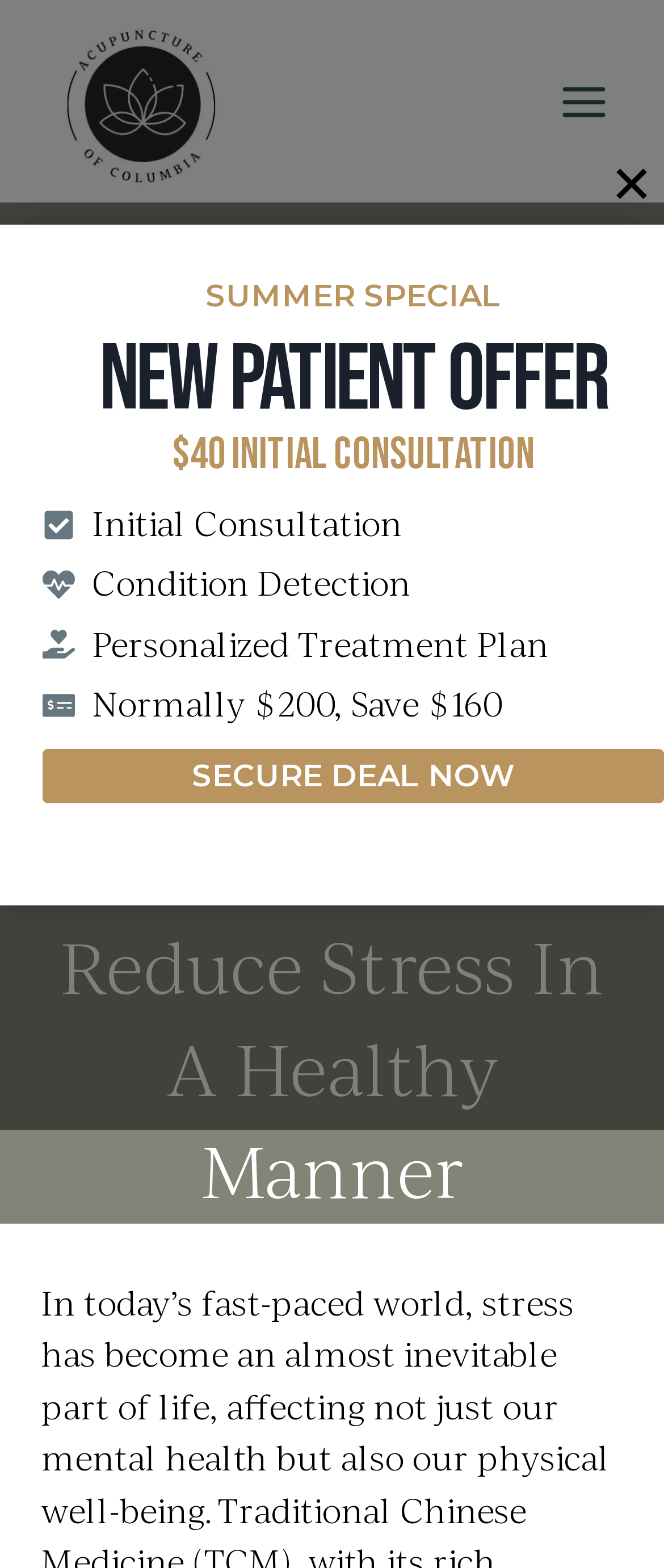Using the description "alt="Acupuncture of Columbia Missouri"", predict the bounding box of the relevant HTML element.

[0.062, 0.0, 0.367, 0.129]